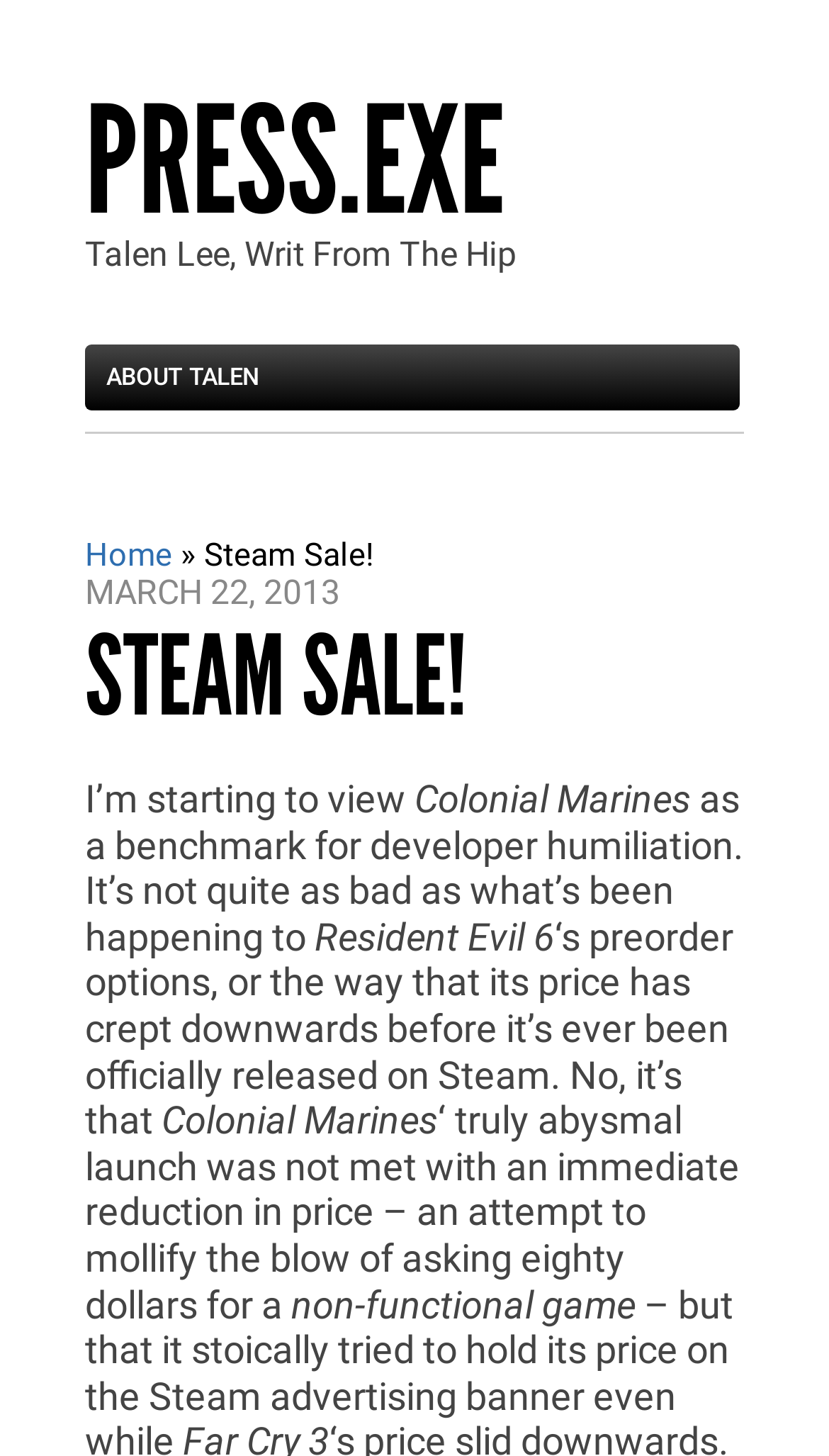What is the other game mentioned in the article?
From the details in the image, provide a complete and detailed answer to the question.

The other game mentioned in the article is 'Resident Evil 6'. This is found in the StaticText element 'Resident Evil 6' with bounding box coordinates [0.379, 0.628, 0.669, 0.658]. This element is a child of the Root Element and is located in the main content area of the page.